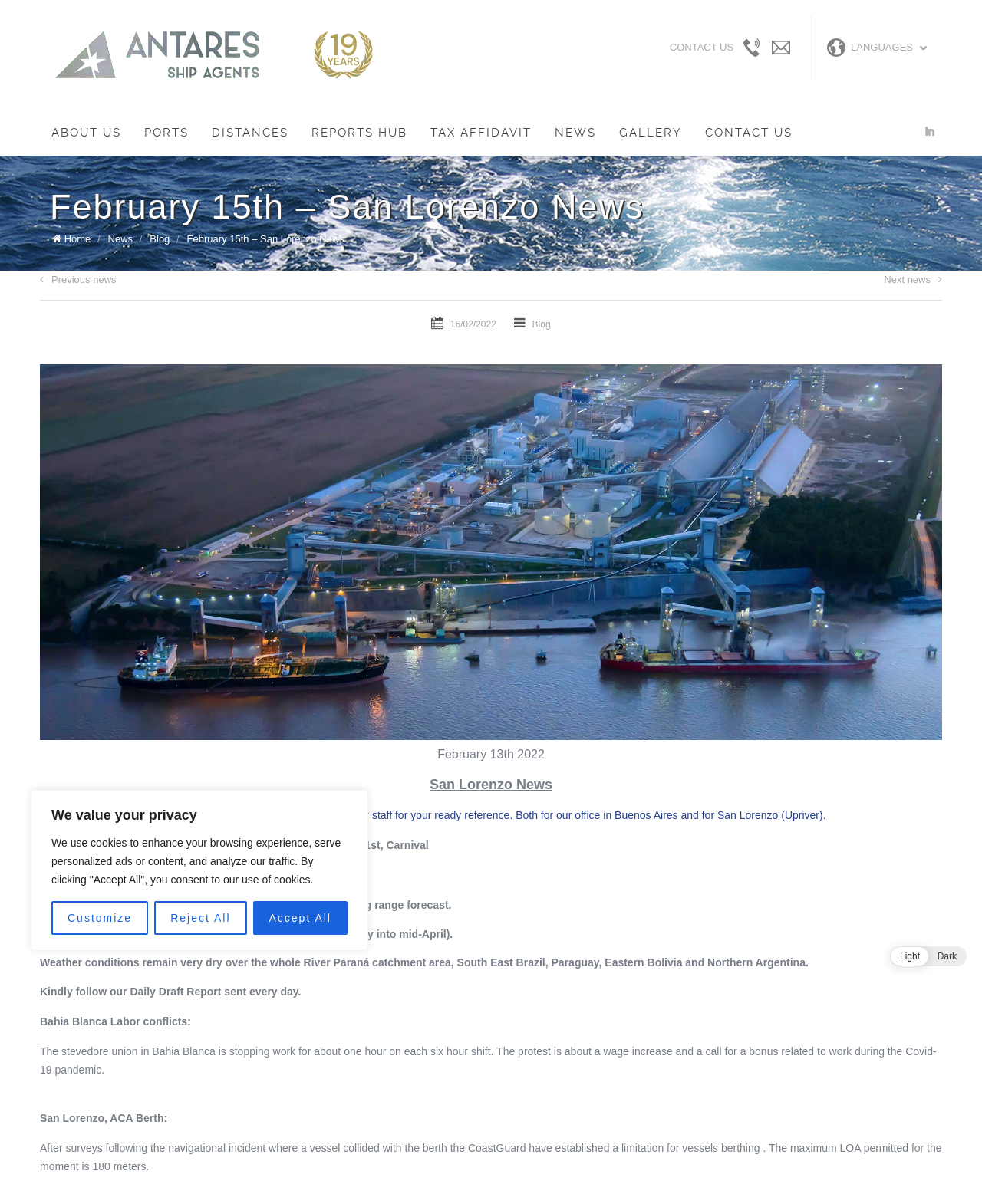What is the current weather condition in the River Paraná catchment area?
Using the visual information, answer the question in a single word or phrase.

Very dry